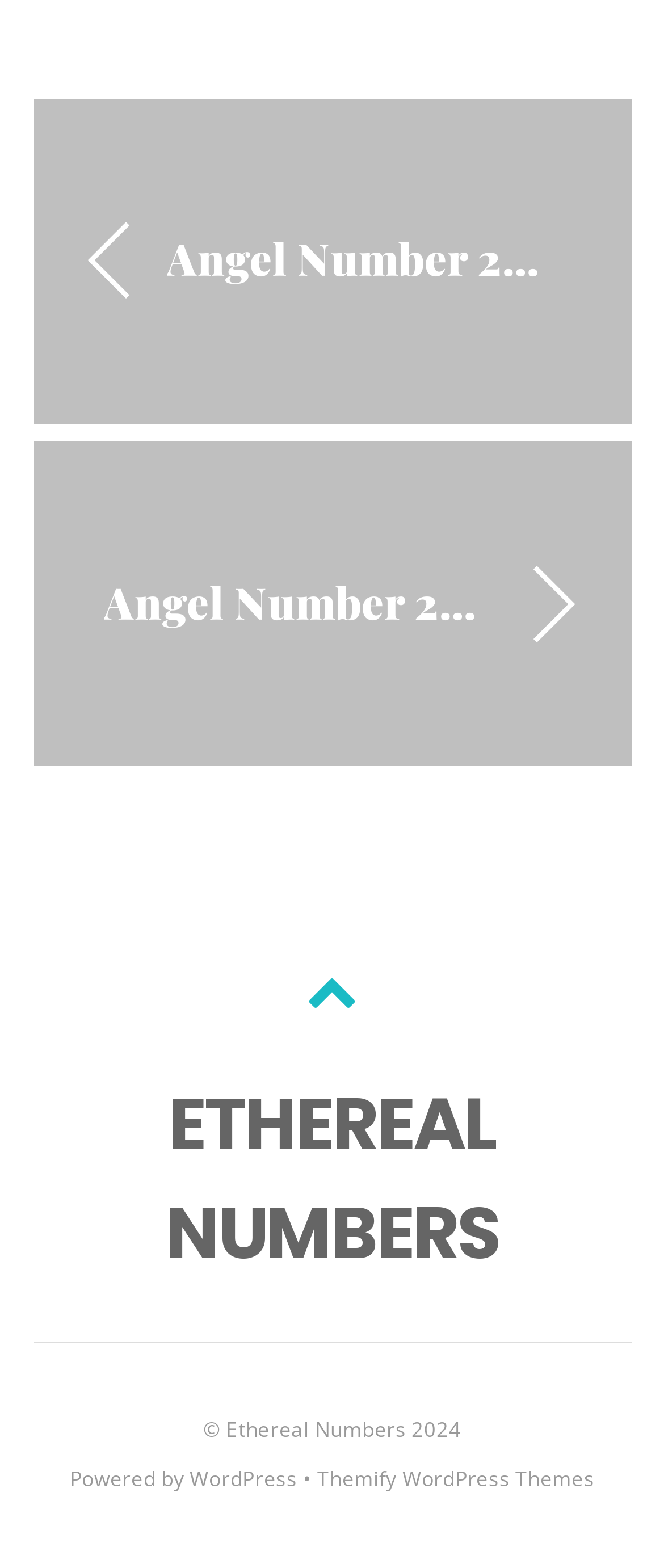Using the format (top-left x, top-left y, bottom-right x, bottom-right y), and given the element description, identify the bounding box coordinates within the screenshot: Themify WordPress Themes

[0.478, 0.934, 0.895, 0.952]